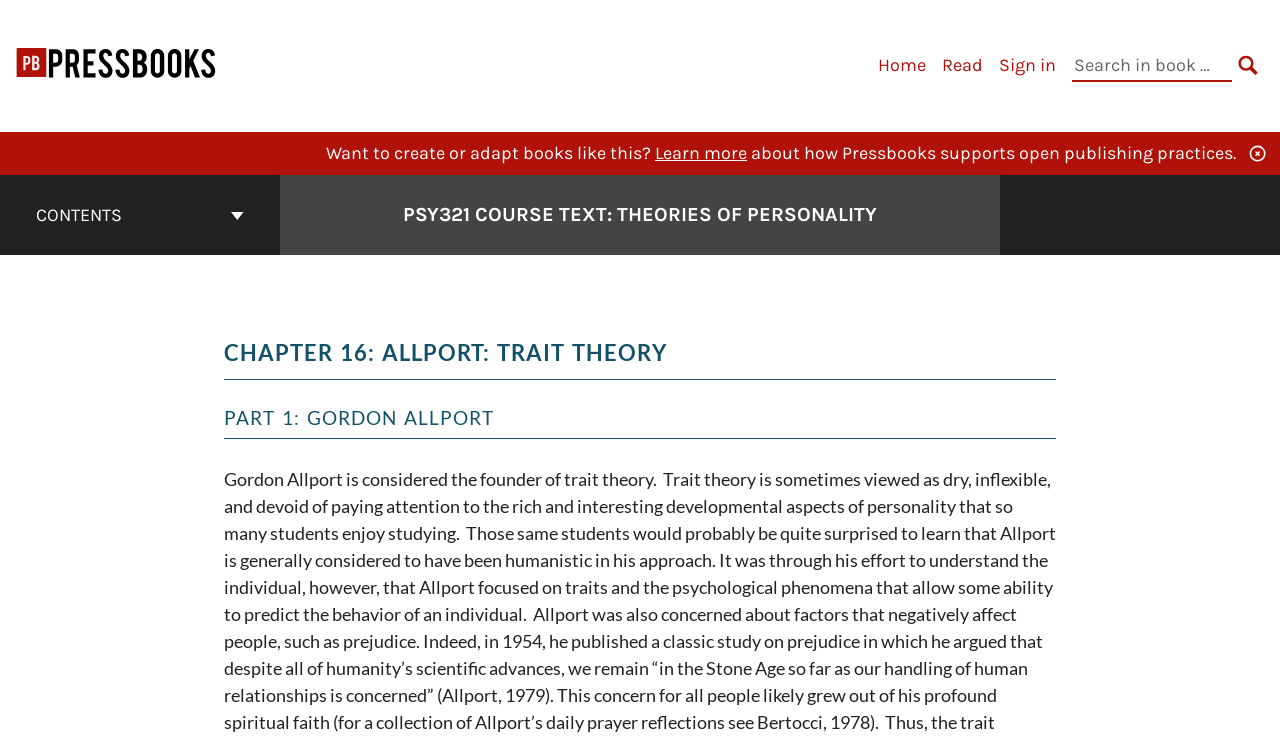Could you determine the bounding box coordinates of the clickable element to complete the instruction: "Go to the cover page of PSY321 Course Text: Theories of Personality"? Provide the coordinates as four float numbers between 0 and 1, i.e., [left, top, right, bottom].

[0.315, 0.27, 0.685, 0.31]